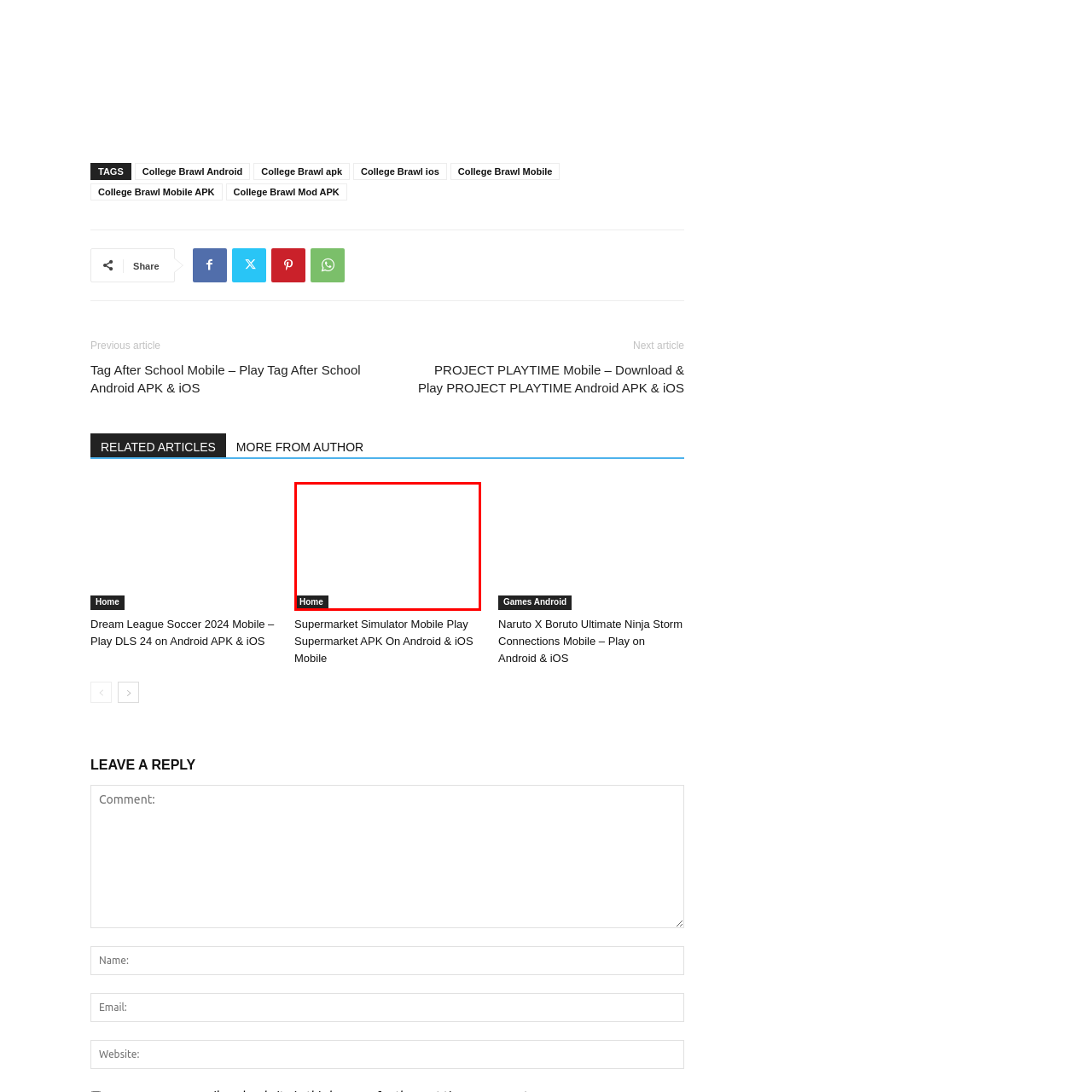What is the color of the text on the navigation button?
Direct your attention to the image encased in the red bounding box and answer the question thoroughly, relying on the visual data provided.

The navigation button has a simple design with a black background and white text, making it easily readable and accessible to users.